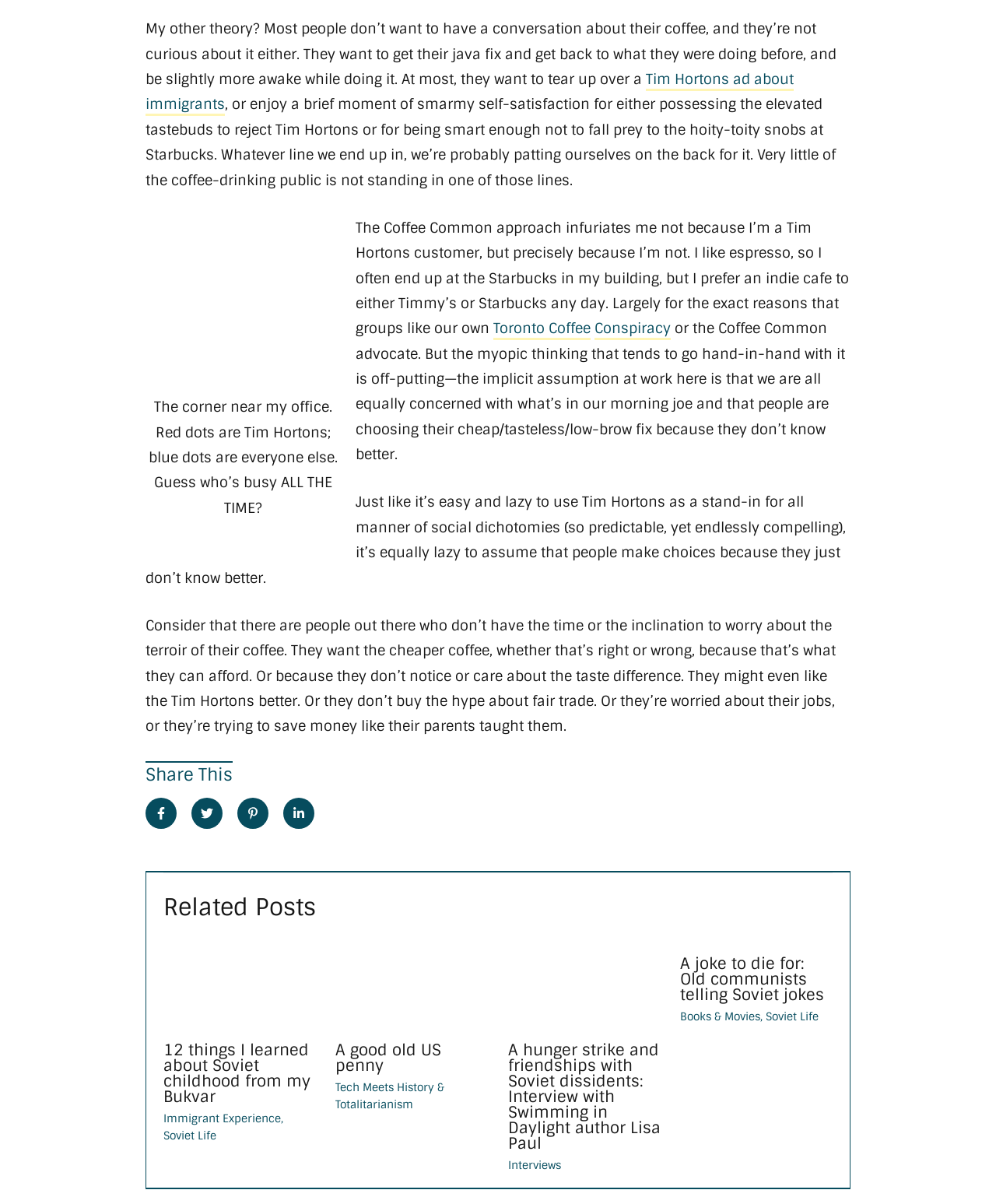Identify the bounding box coordinates for the region to click in order to carry out this instruction: "Click the link to read more about A hunger strike and friendships with Soviet dissidents: Interview with Swimming in Daylight author Lisa Paul". Provide the coordinates using four float numbers between 0 and 1, formatted as [left, top, right, bottom].

[0.51, 0.81, 0.663, 0.825]